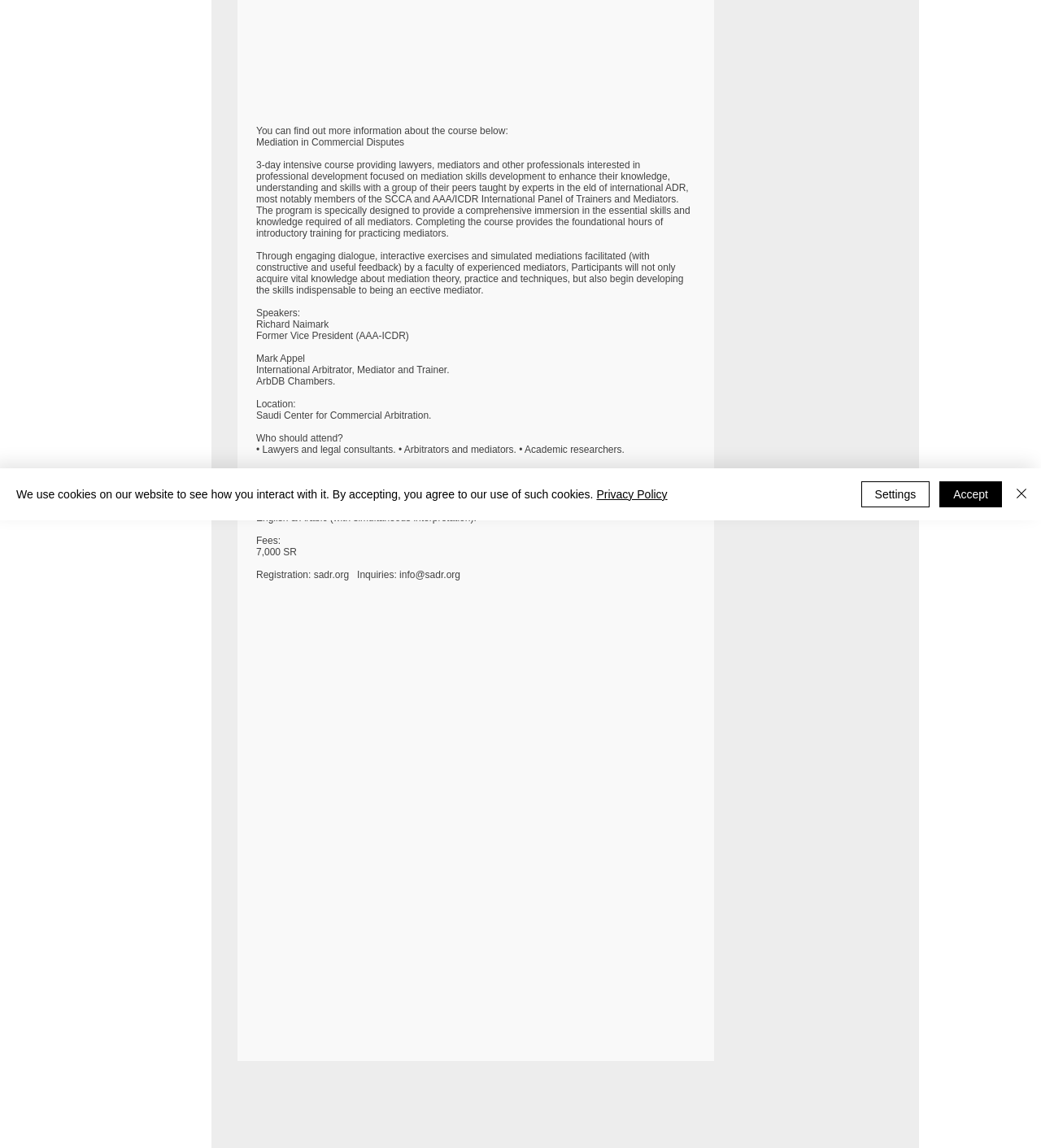Locate the UI element that matches the description aria-label="Close" in the webpage screenshot. Return the bounding box coordinates in the format (top-left x, top-left y, bottom-right x, bottom-right y), with values ranging from 0 to 1.

[0.972, 0.419, 0.991, 0.442]